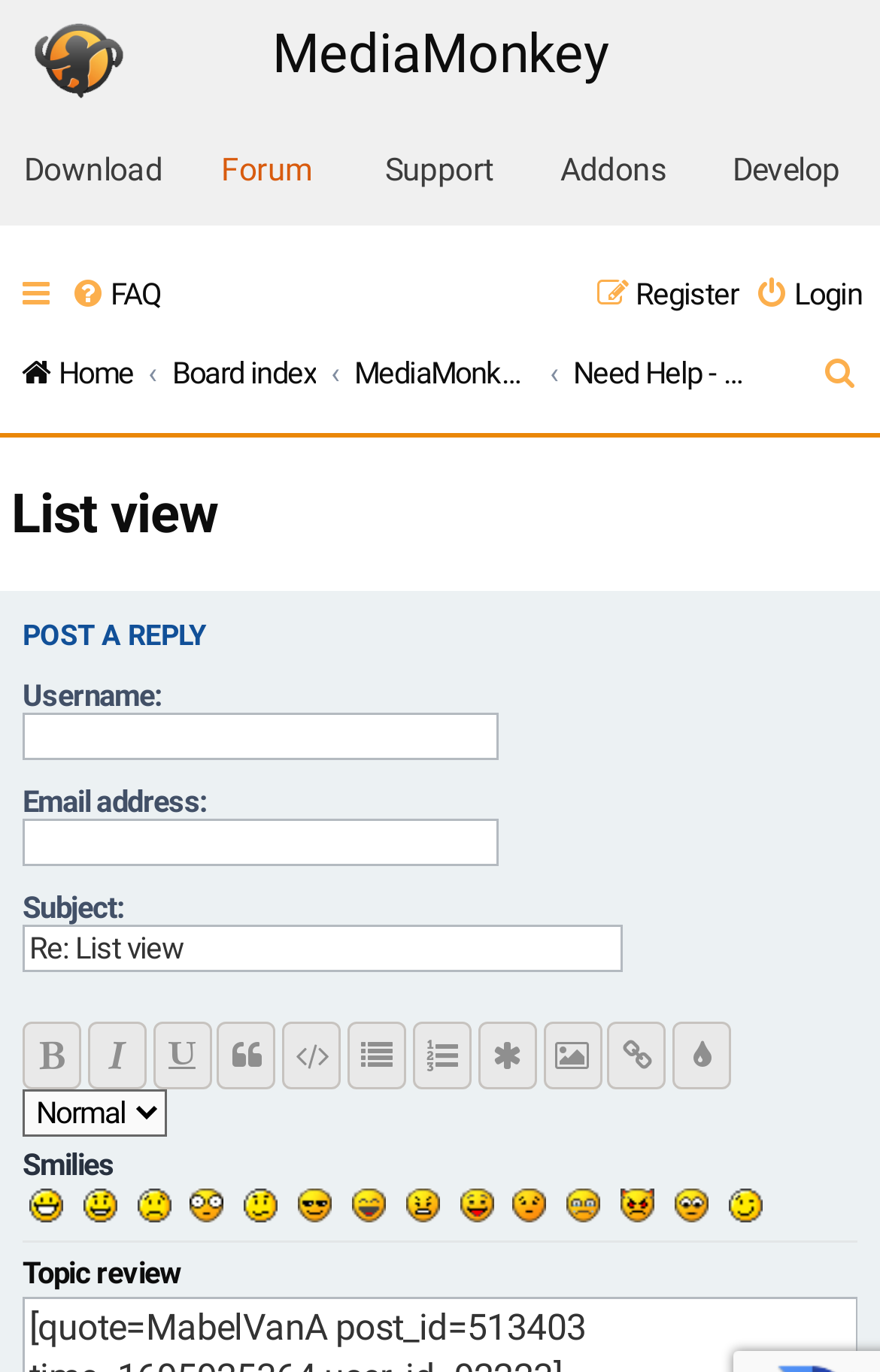Identify the bounding box coordinates of the clickable region required to complete the instruction: "Click the 'Topic review' link". The coordinates should be given as four float numbers within the range of 0 and 1, i.e., [left, top, right, bottom].

[0.026, 0.916, 0.207, 0.94]